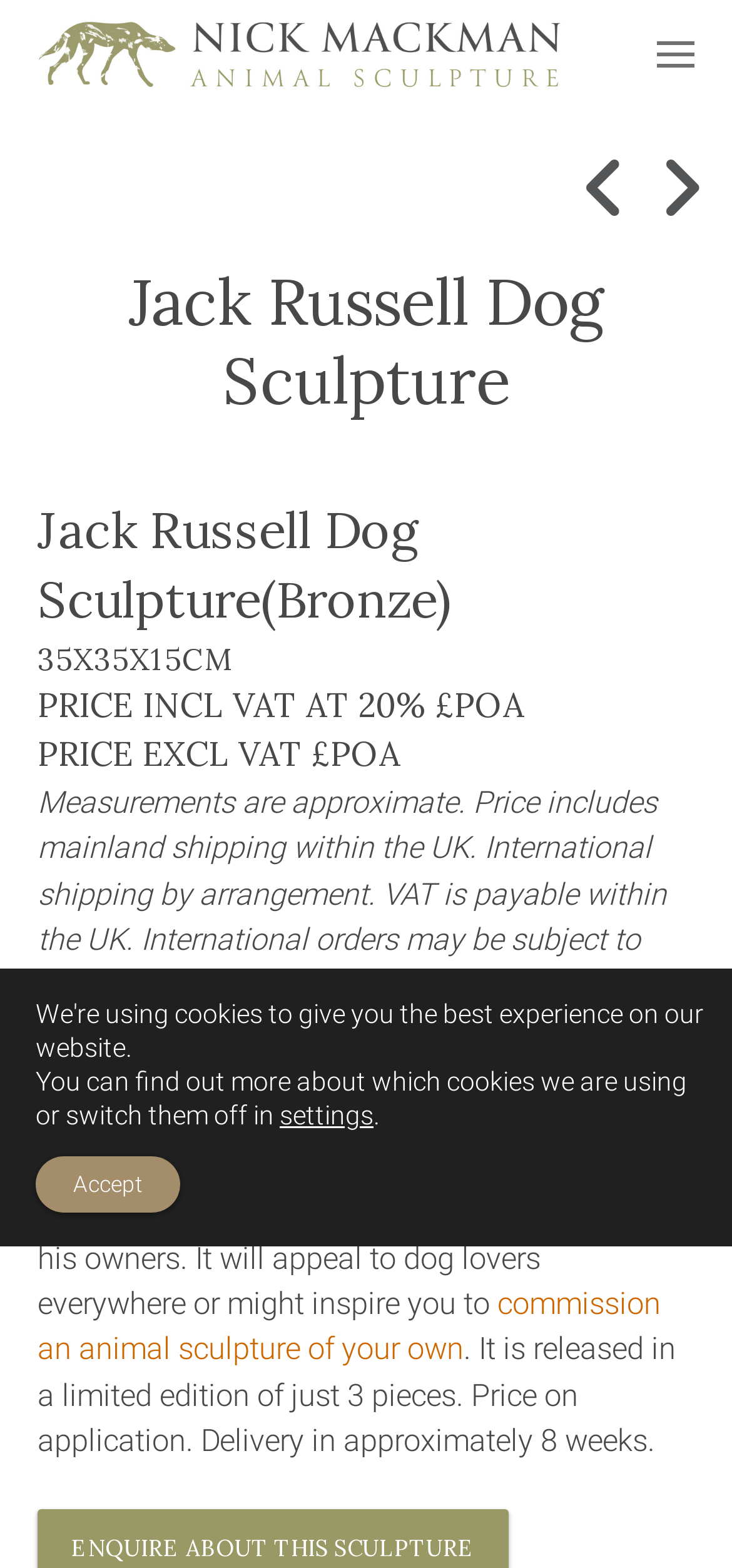What is the size of the sculpture?
Answer the question with a detailed and thorough explanation.

I found the answer by examining the heading '35X35X15CM' which provides the measurements of the sculpture.